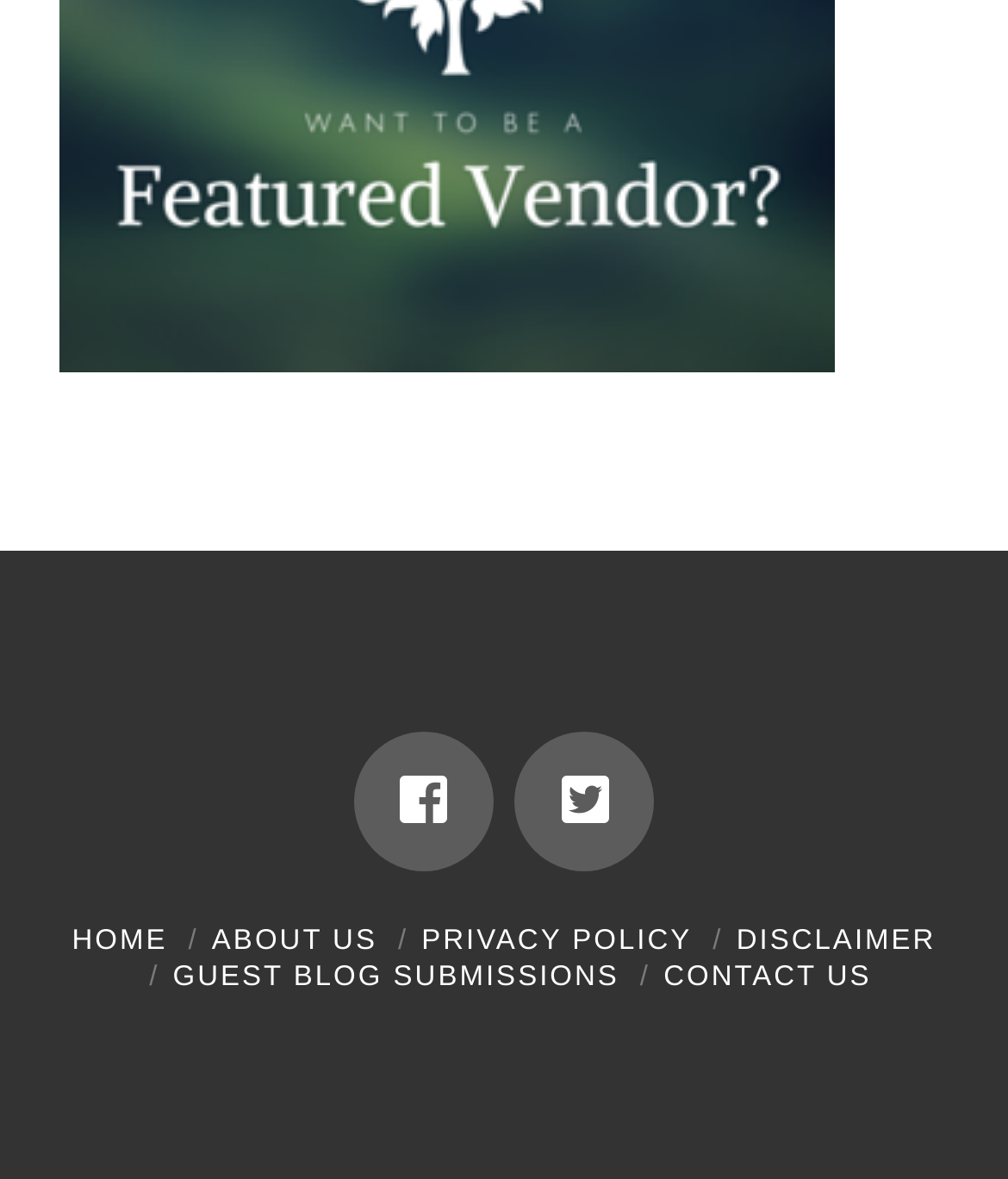Please provide a short answer using a single word or phrase for the question:
What is the last link in the footer section?

CONTACT US